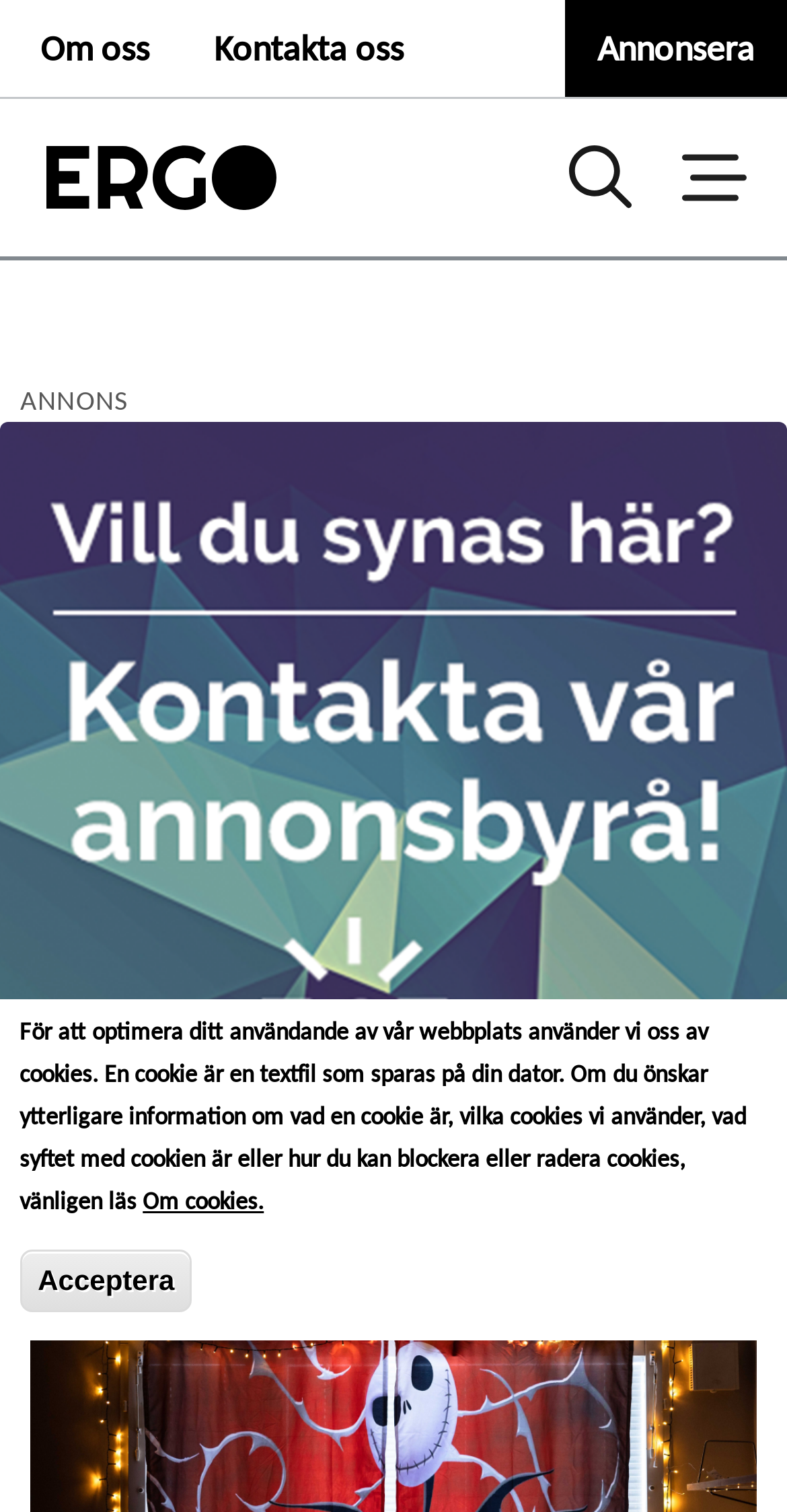Locate the bounding box coordinates of the area that needs to be clicked to fulfill the following instruction: "Read about us". The coordinates should be in the format of four float numbers between 0 and 1, namely [left, top, right, bottom].

[0.051, 0.0, 0.19, 0.064]